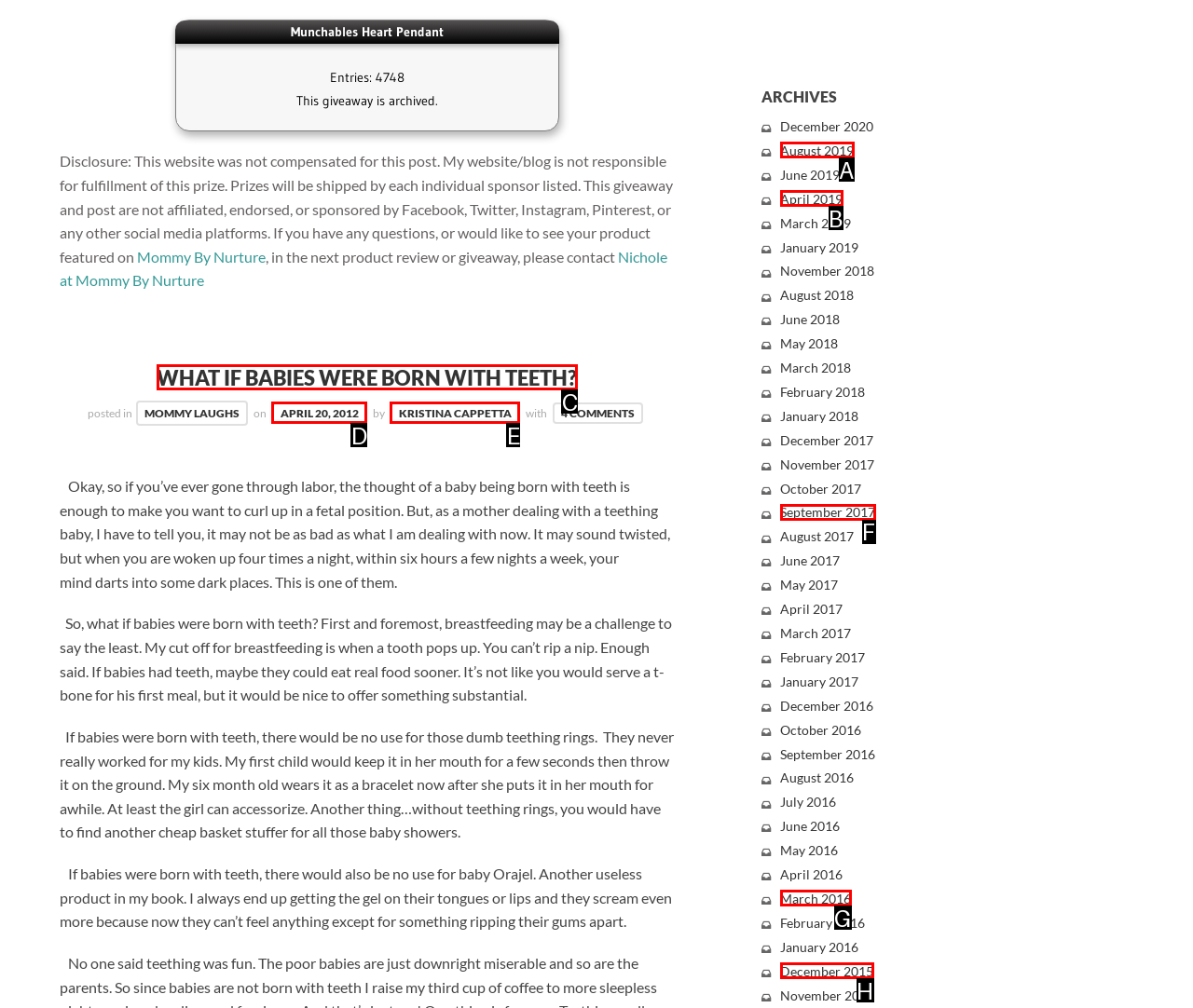Identify the HTML element that should be clicked to accomplish the task: Read the 'WHAT IF BABIES WERE BORN WITH TEETH?' article
Provide the option's letter from the given choices.

C